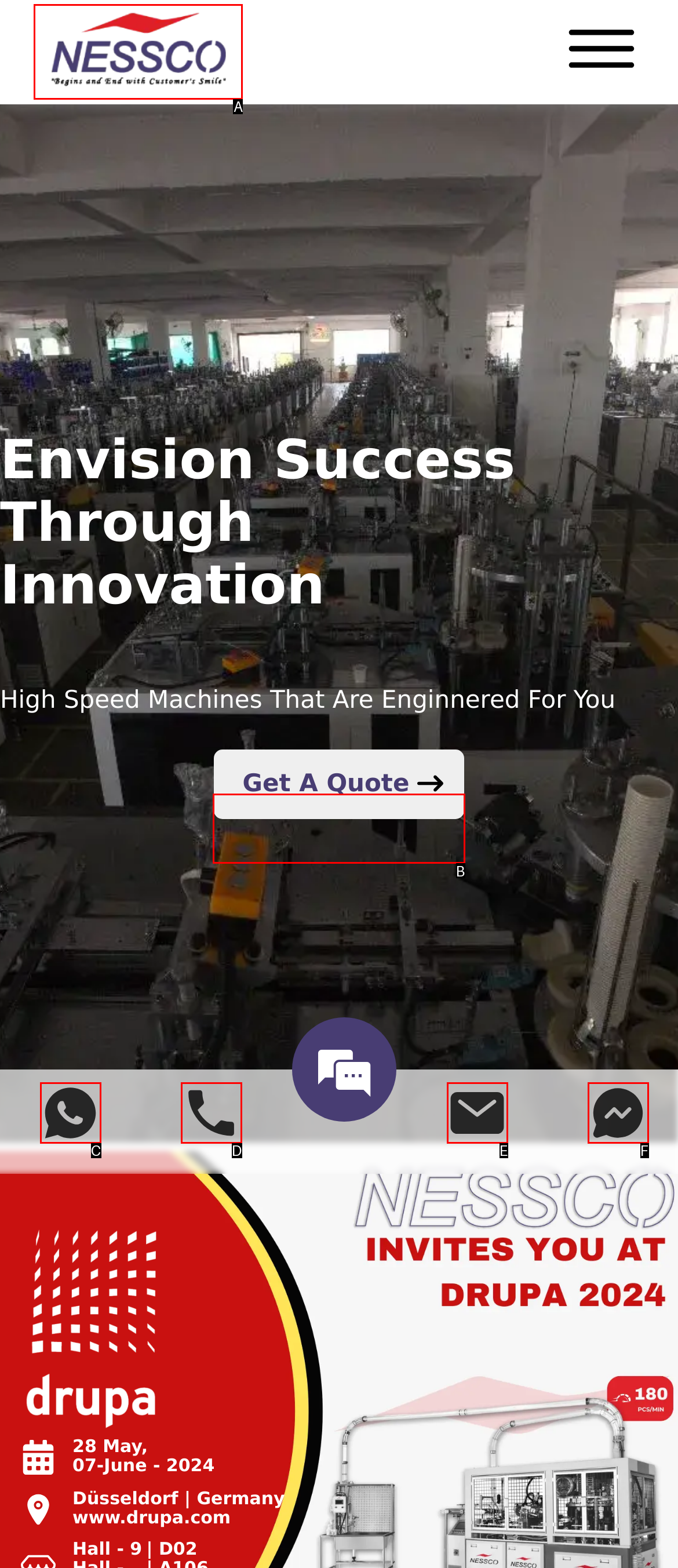Determine which option fits the element description: alt="NesscoLogo"
Answer with the option’s letter directly.

A